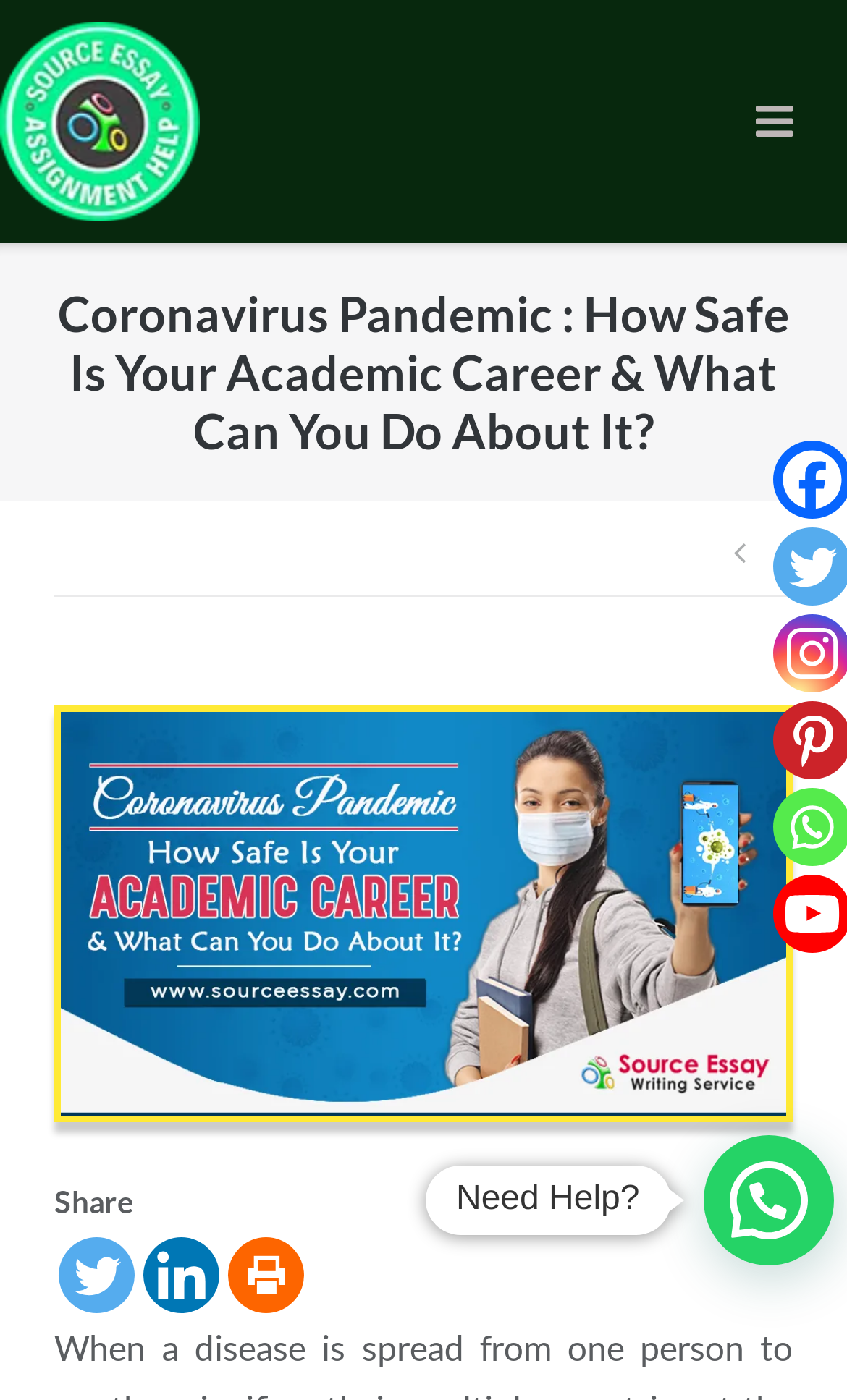What is the topic of the main content?
Please provide a single word or phrase answer based on the image.

Coronavirus Pandemic